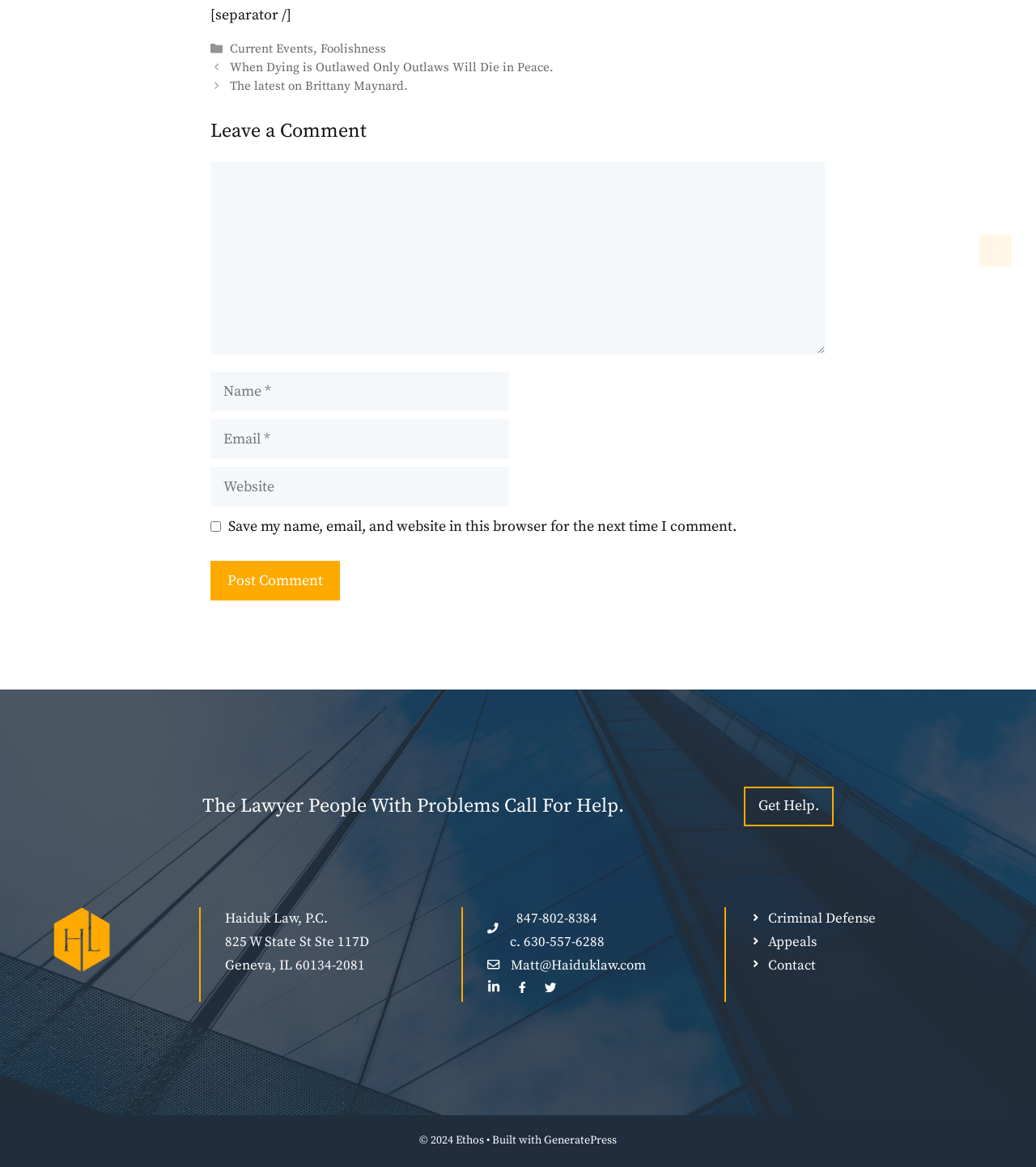Determine the bounding box coordinates of the section to be clicked to follow the instruction: "Enter a comment". The coordinates should be given as four float numbers between 0 and 1, formatted as [left, top, right, bottom].

[0.203, 0.139, 0.797, 0.304]